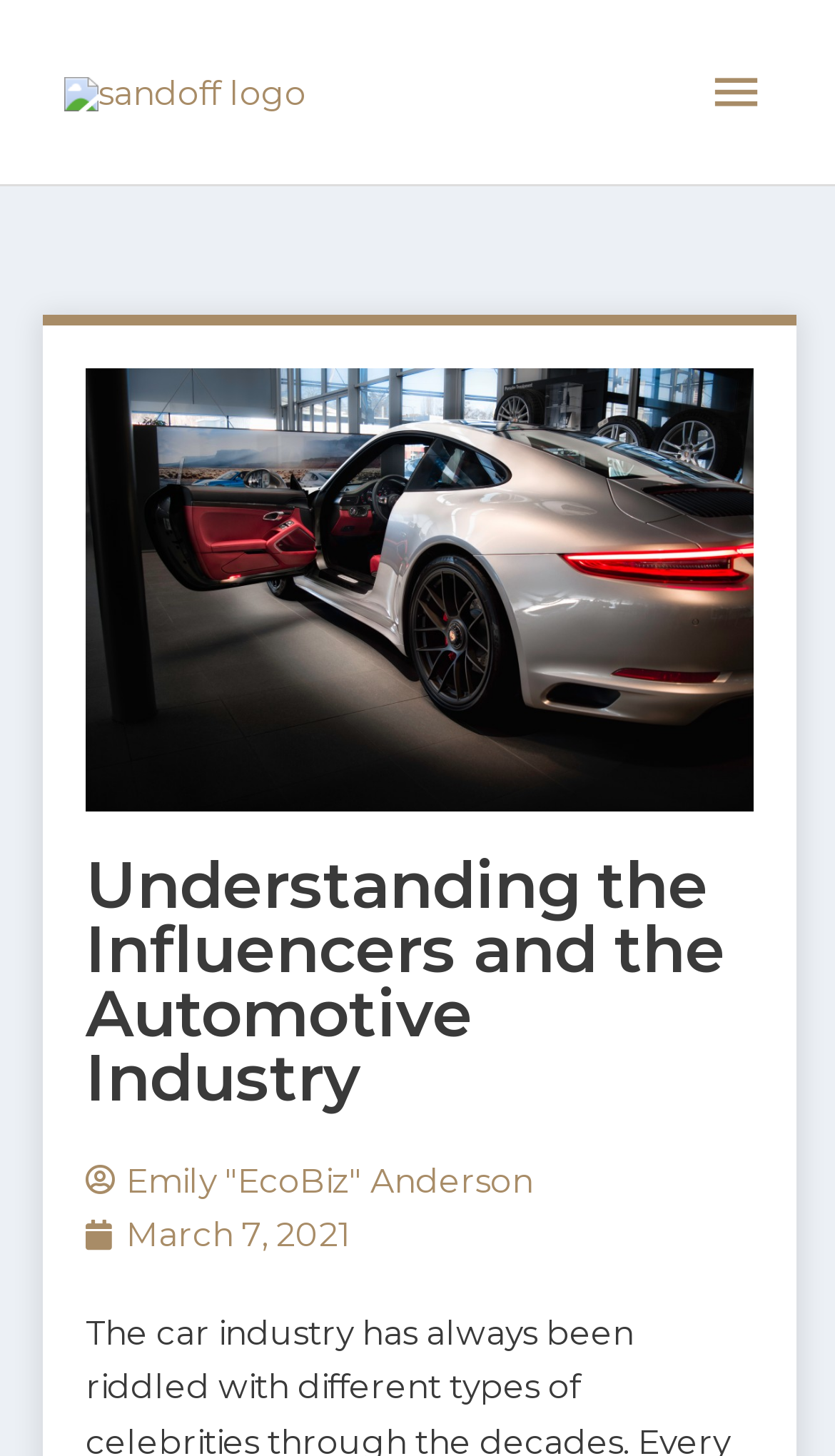What is the logo on the top left?
Please craft a detailed and exhaustive response to the question.

The logo on the top left is identified as 'sandoff logo' based on the image element with bounding box coordinates [0.077, 0.048, 0.367, 0.076].